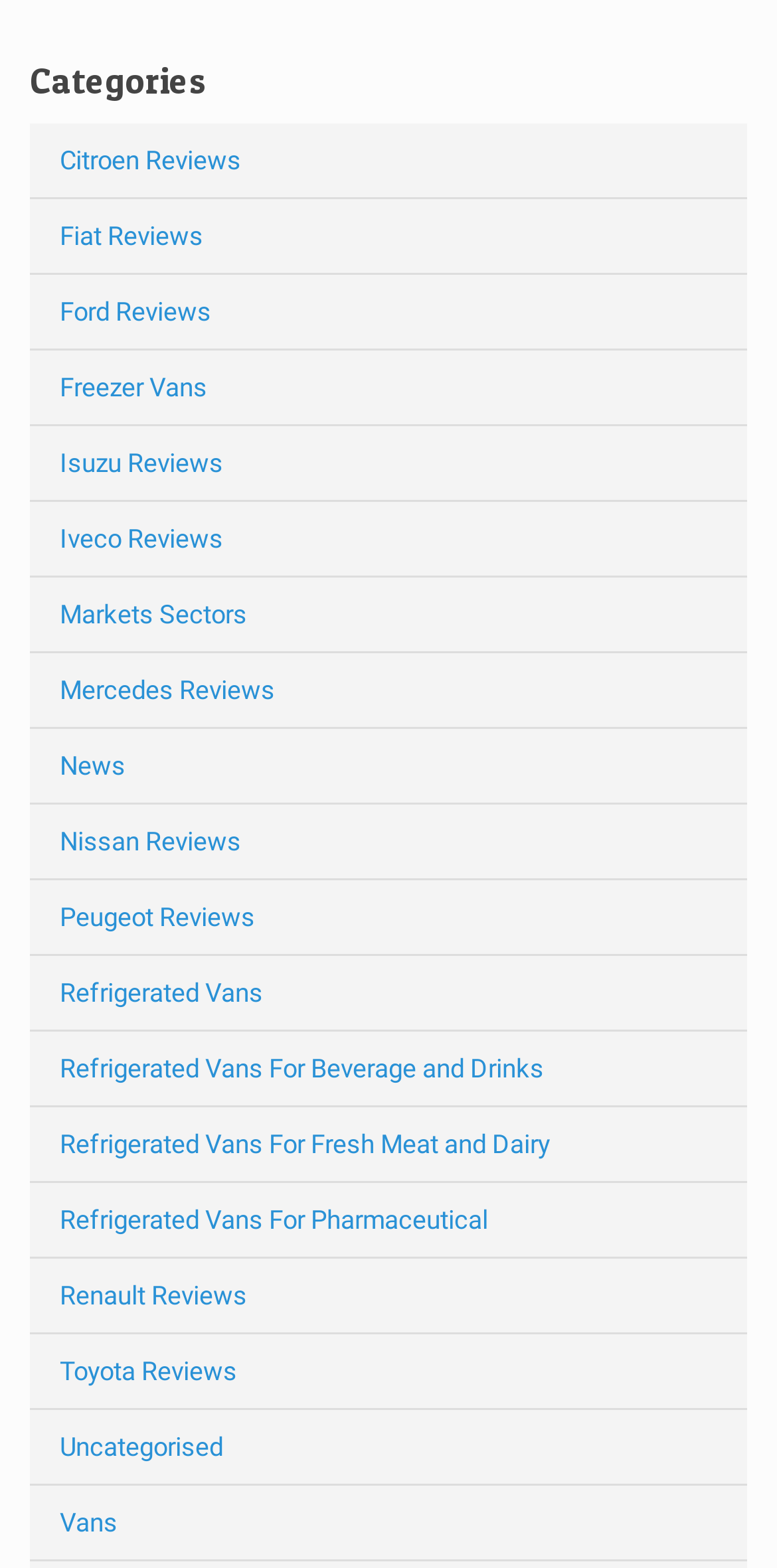Is there a link for news on the webpage?
Answer with a single word or phrase by referring to the visual content.

Yes